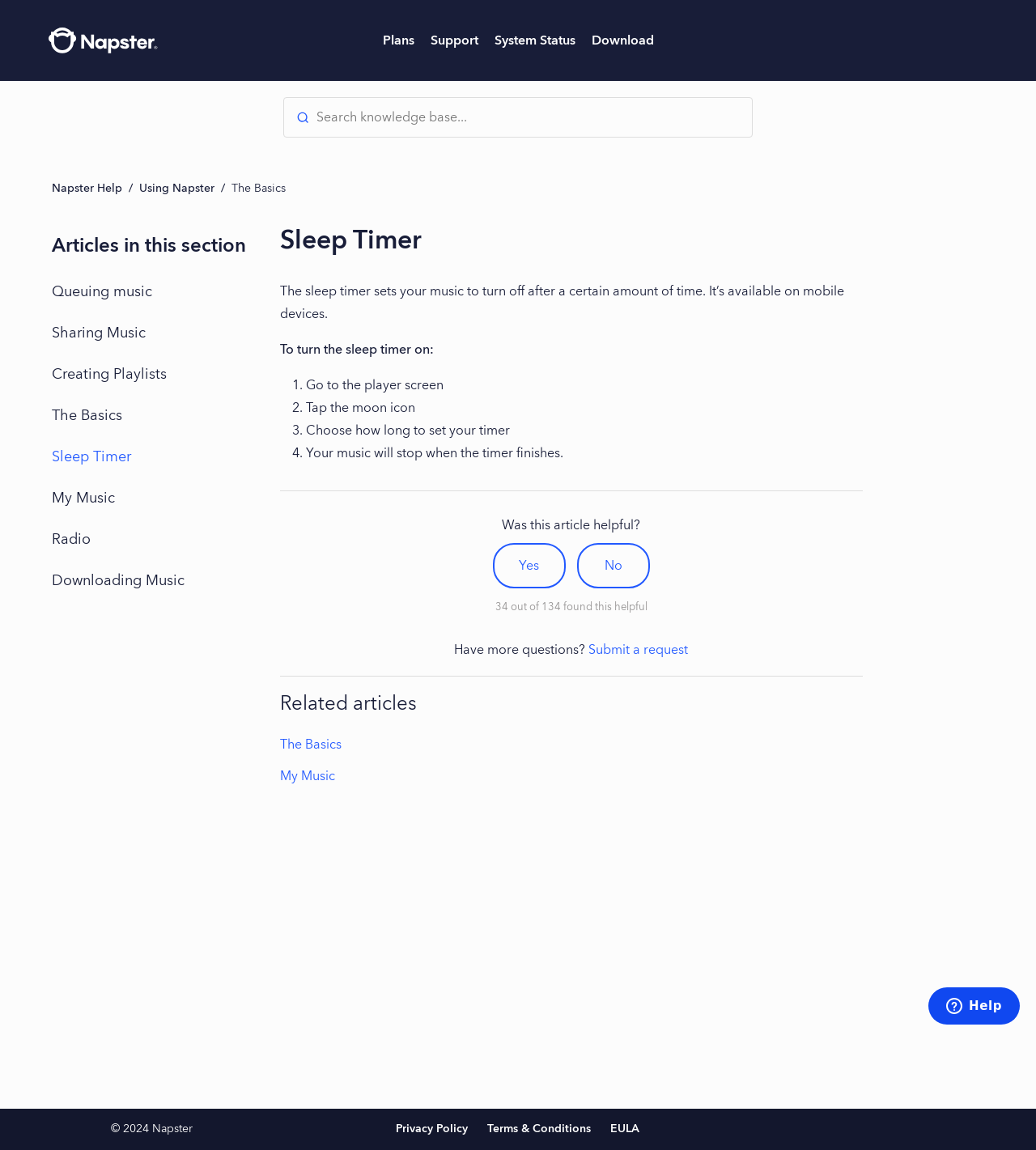Provide a brief response to the question below using one word or phrase:
How many people found this article helpful?

34 out of 134